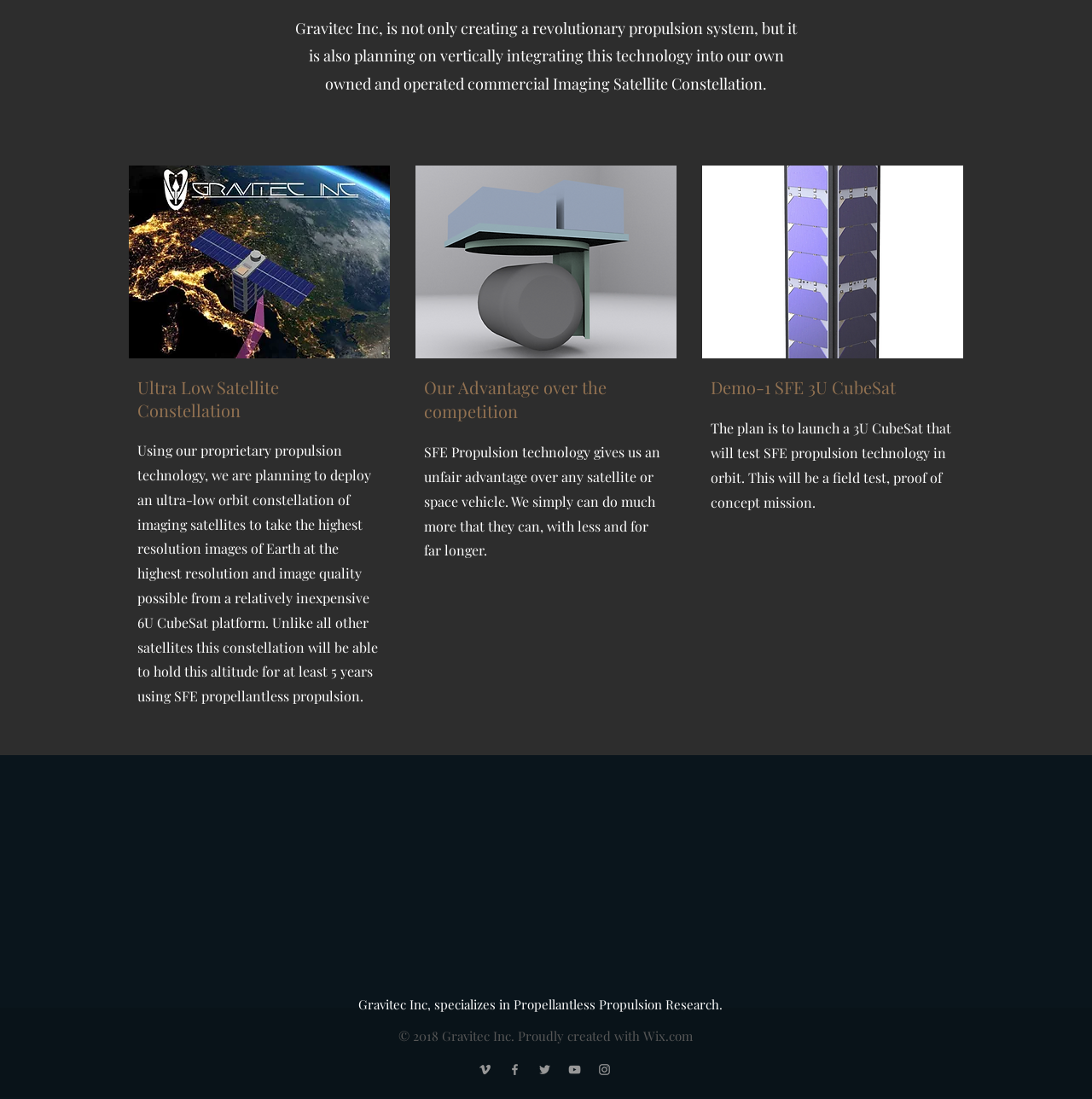Please locate the UI element described by "Wix.com" and provide its bounding box coordinates.

[0.589, 0.935, 0.634, 0.95]